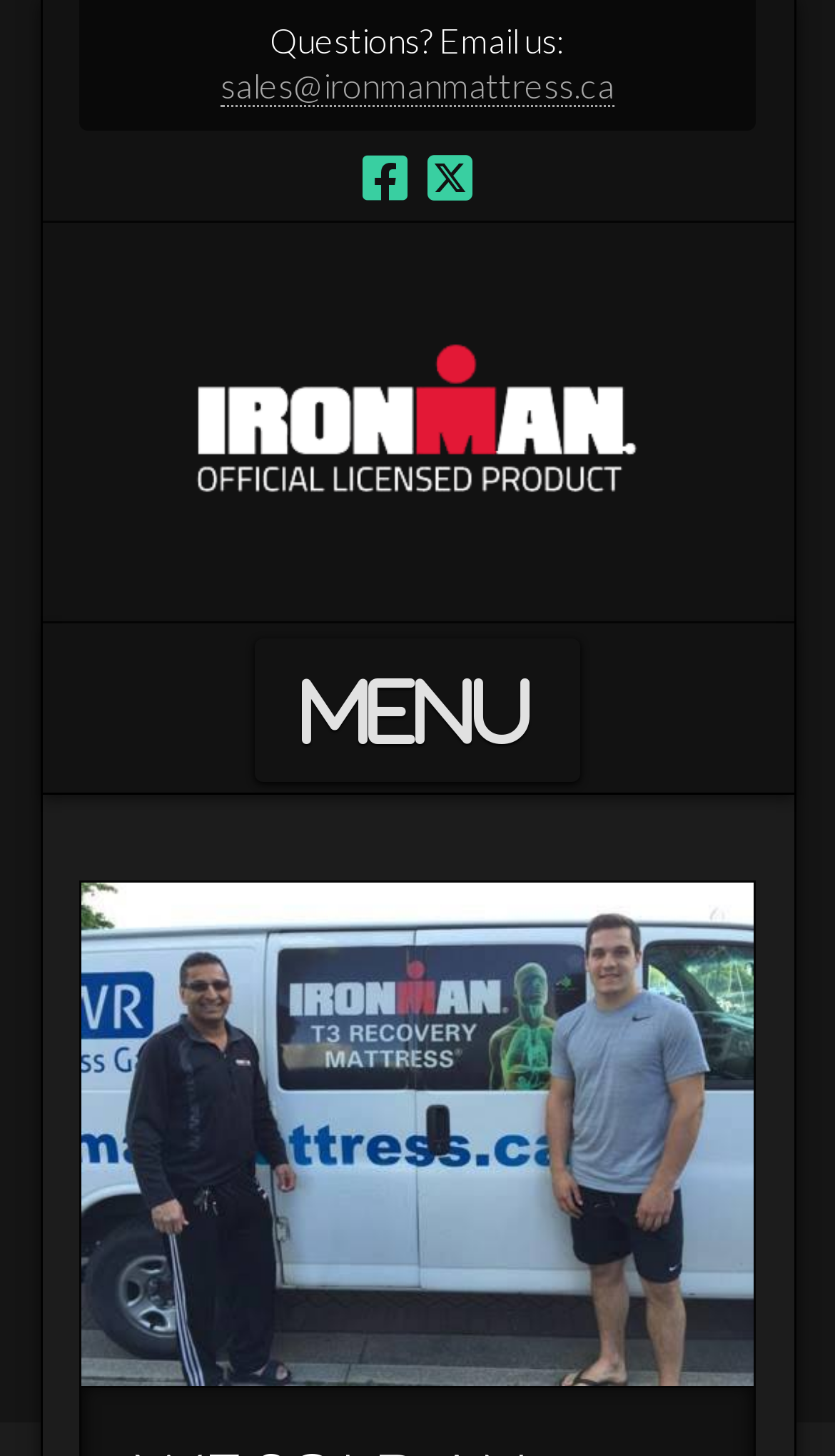What is the email address to ask questions?
Please analyze the image and answer the question with as much detail as possible.

I found the email address by looking at the static text 'Questions? Email us:' and the corresponding link 'sales@ironmanmattress.ca' which is located at the top of the webpage.